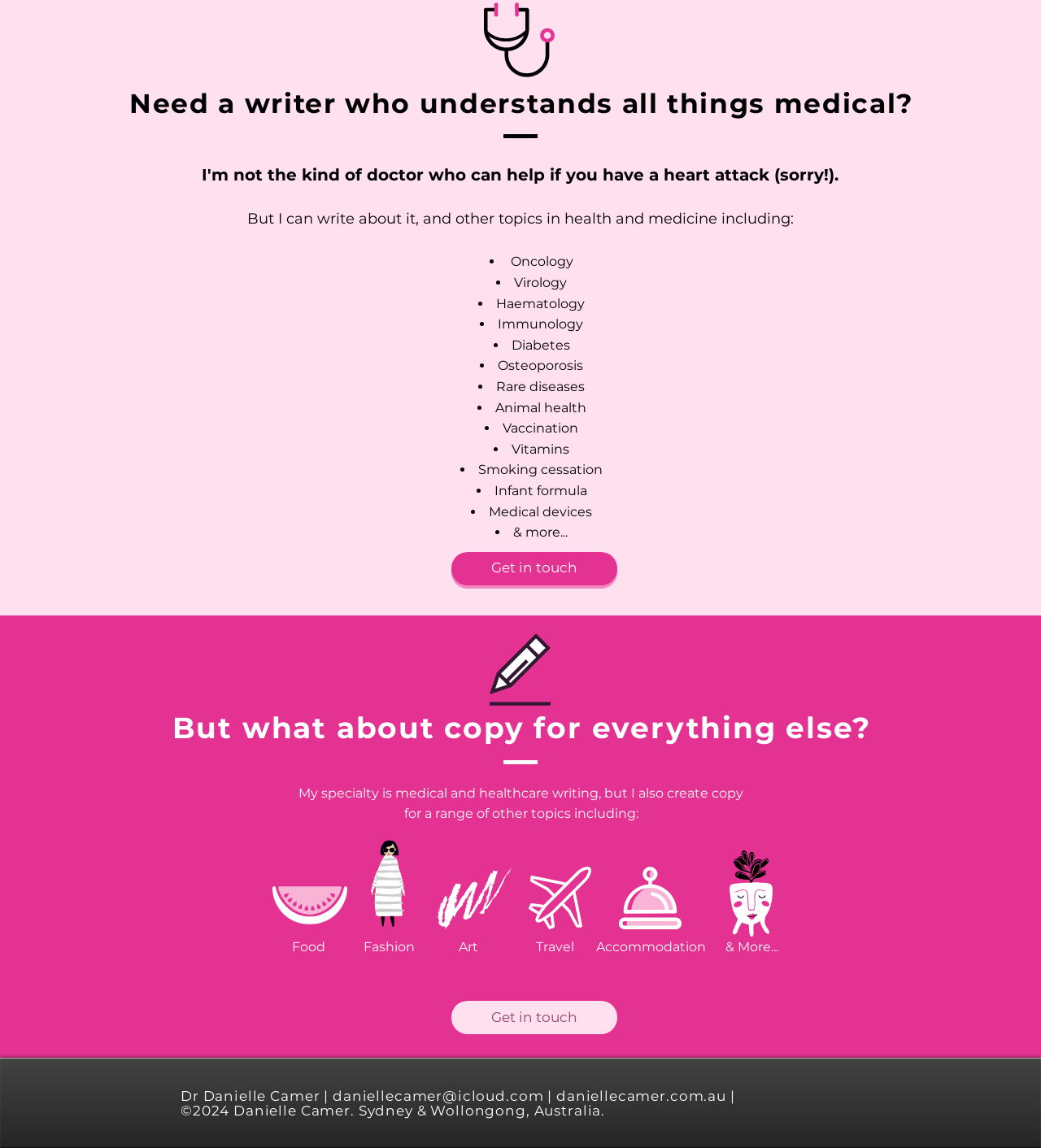Provide your answer in one word or a succinct phrase for the question: 
What is the writer's location?

Sydney & Wollongong, Australia